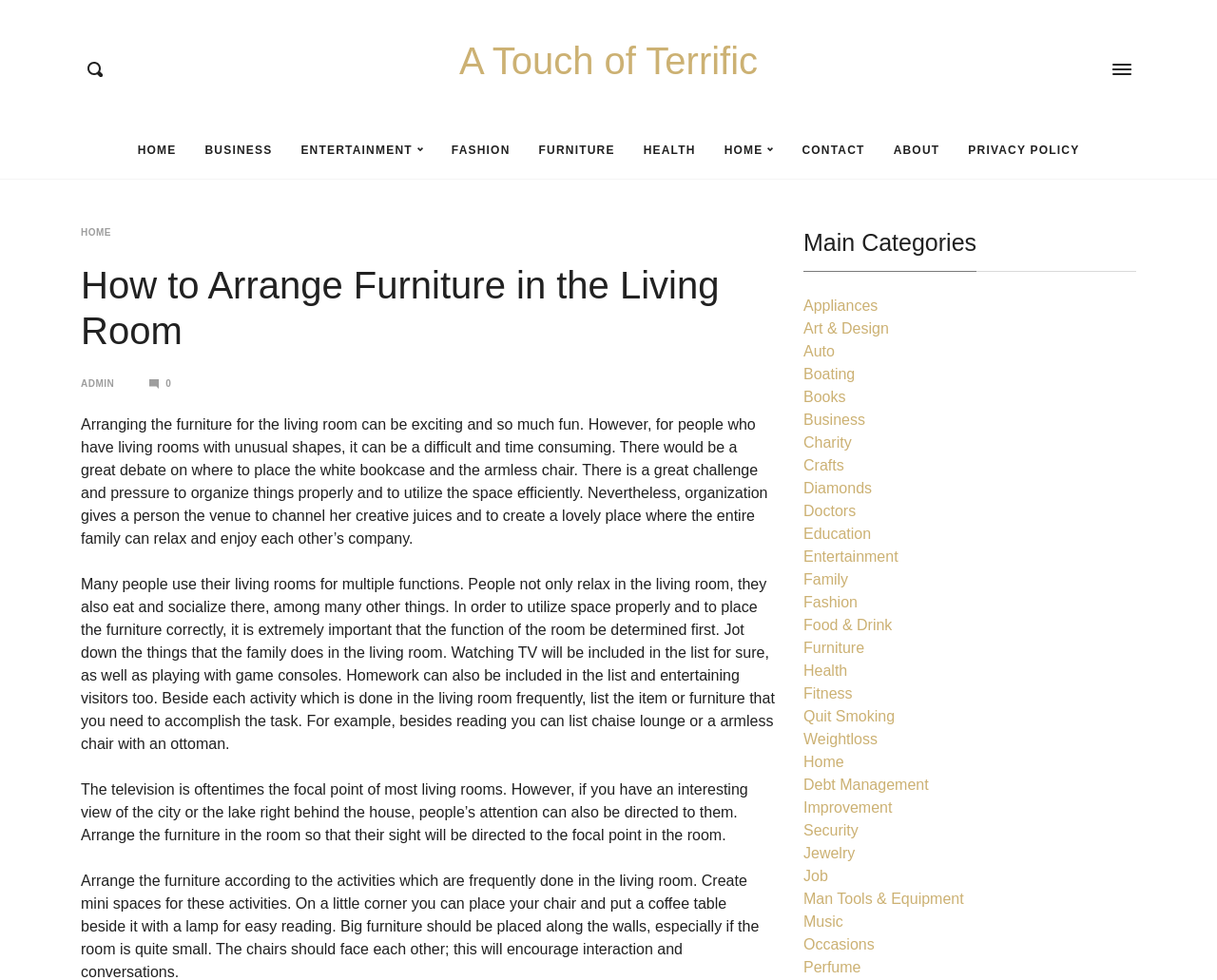Point out the bounding box coordinates of the section to click in order to follow this instruction: "Click on the 'HOME' link".

[0.101, 0.124, 0.157, 0.182]